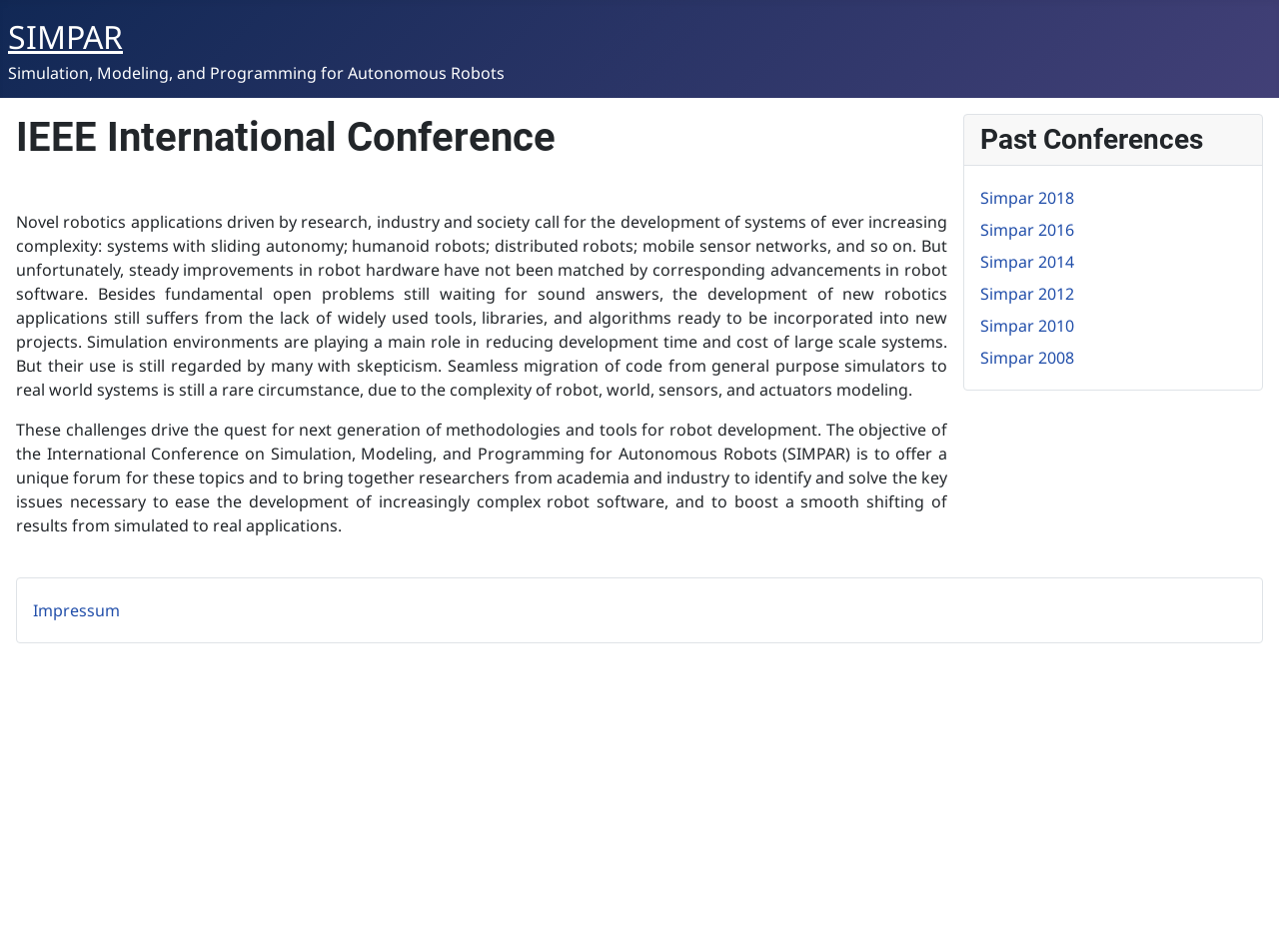Please identify the bounding box coordinates of the element that needs to be clicked to perform the following instruction: "go to Impressum".

[0.026, 0.63, 0.094, 0.653]